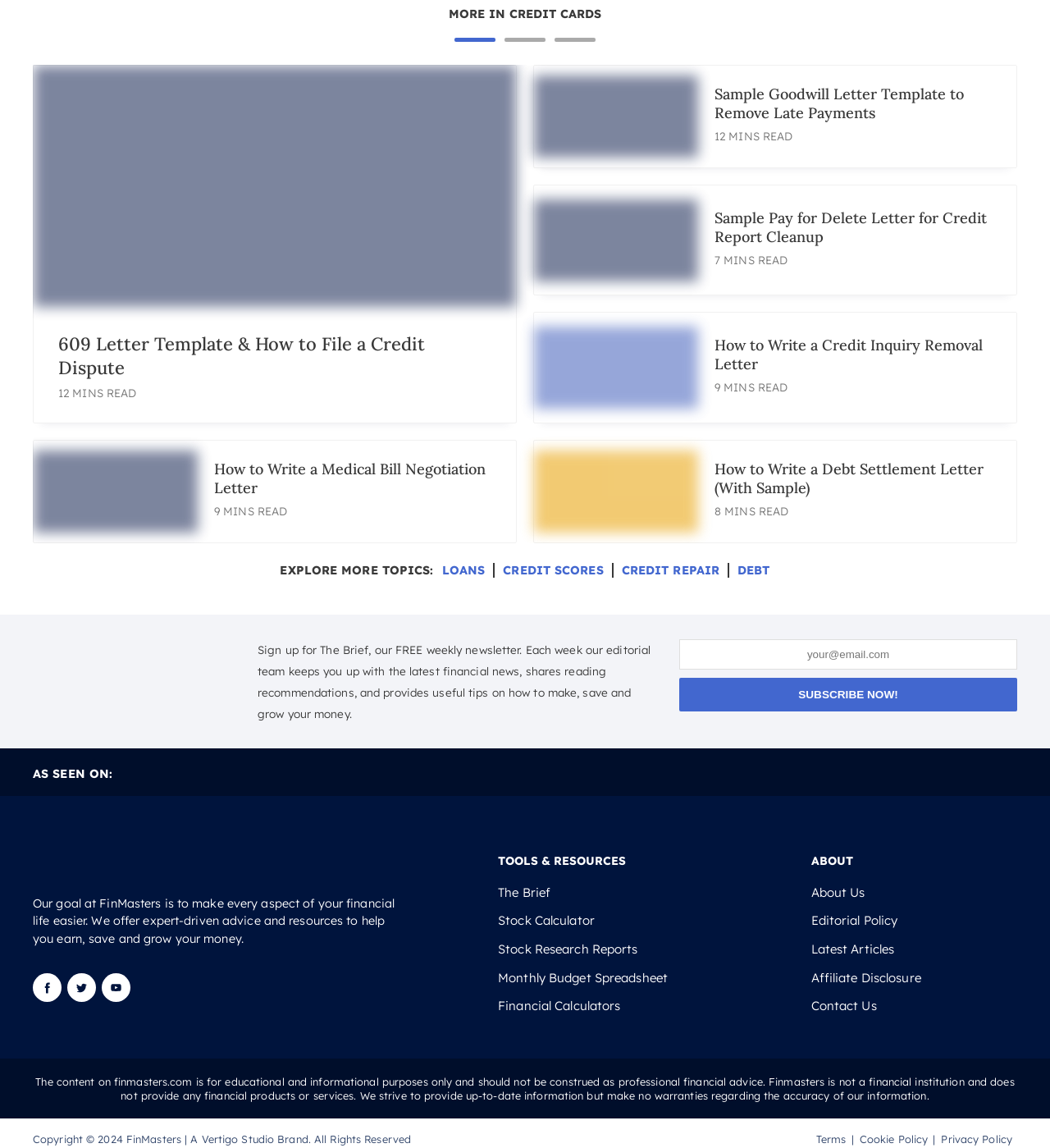What are the social media platforms where FinMasters has a presence?
Using the image, provide a detailed and thorough answer to the question.

In the footer section of the webpage, there are links to FinMasters' social media profiles on Facebook, Twitter, and Youtube, indicating that the company has a presence on these platforms.